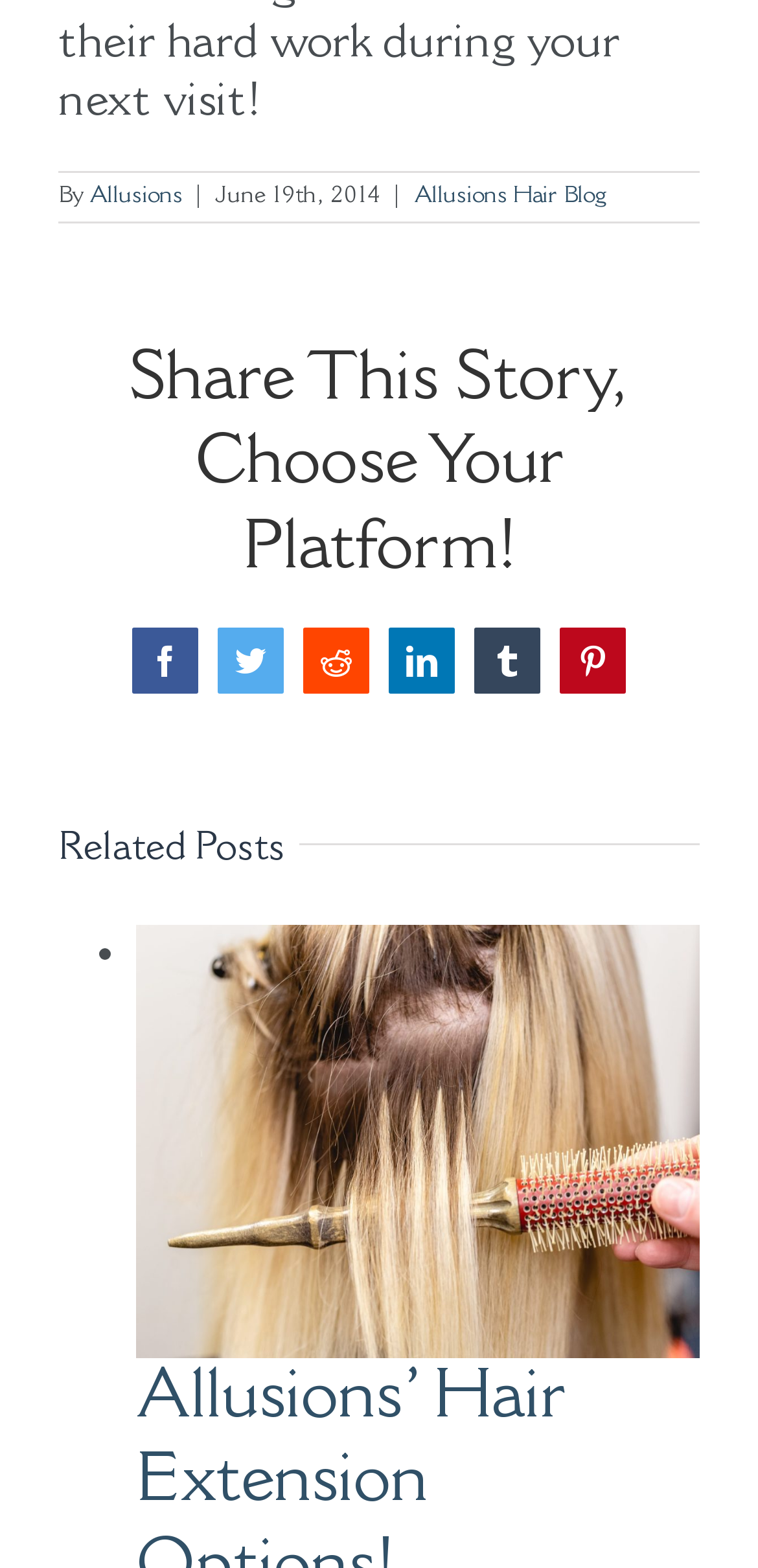What is the separator used between links at the top?
Refer to the screenshot and respond with a concise word or phrase.

|